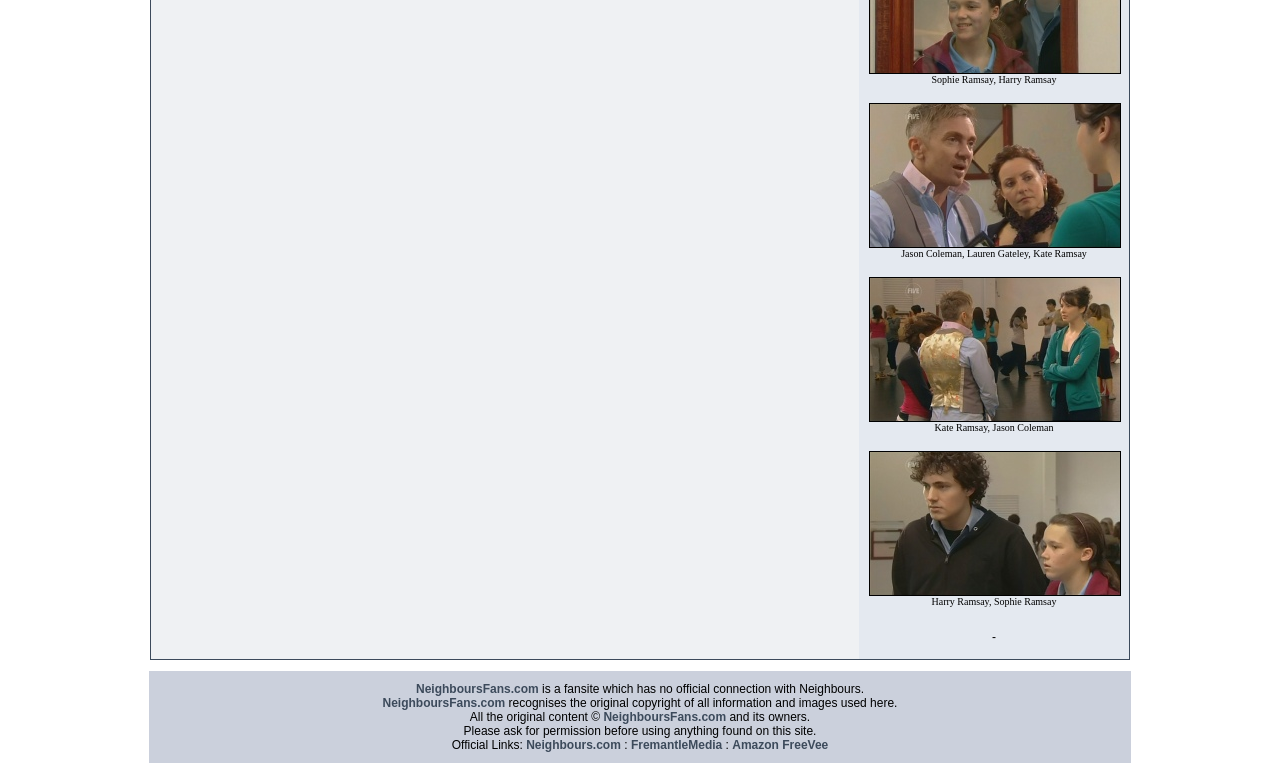What is the request for users on this website?
Respond to the question with a single word or phrase according to the image.

Ask for permission